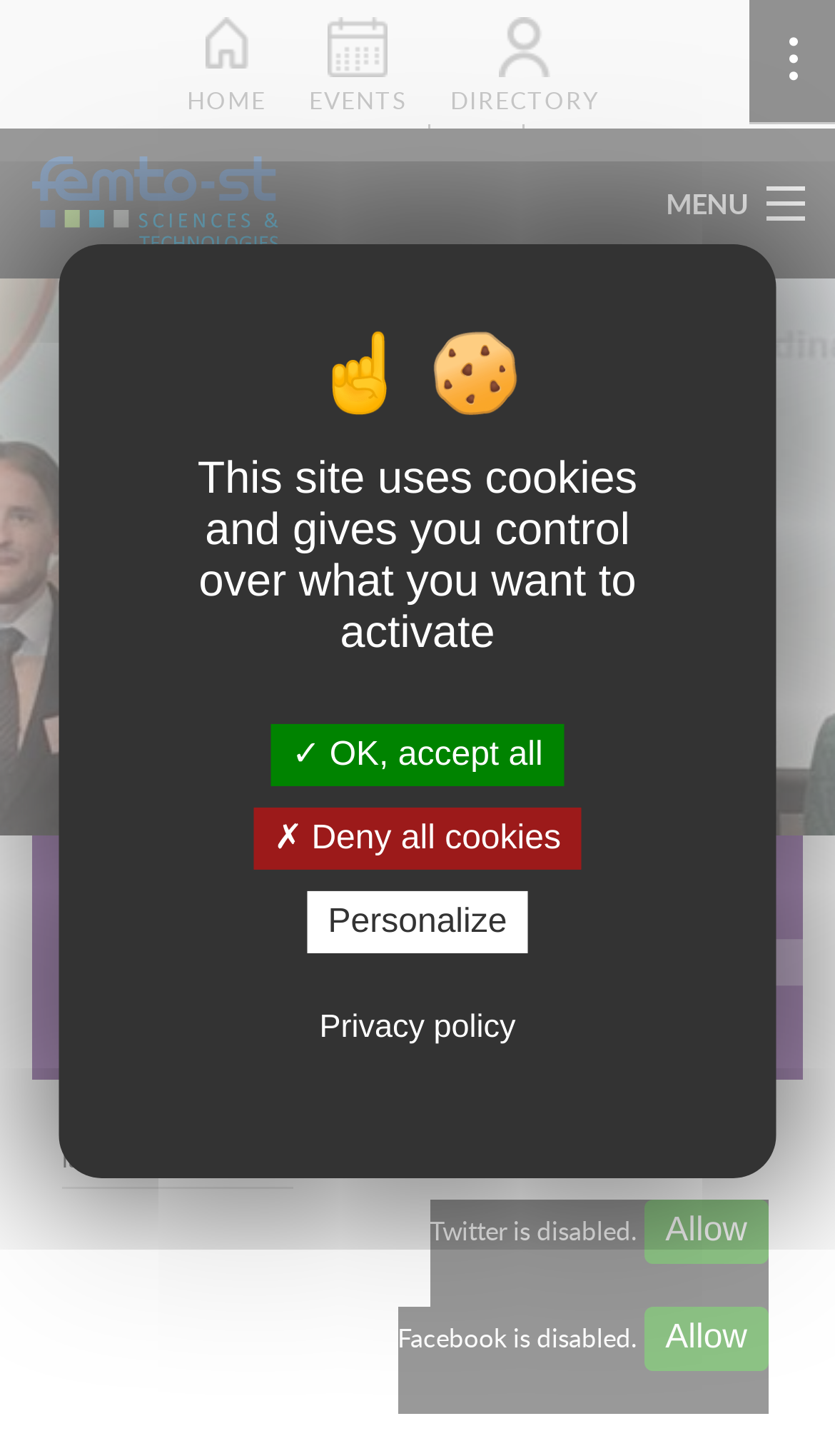Please locate the bounding box coordinates of the element that should be clicked to complete the given instruction: "Click the FEMTO-ST logo".

[0.0, 0.088, 0.75, 0.191]